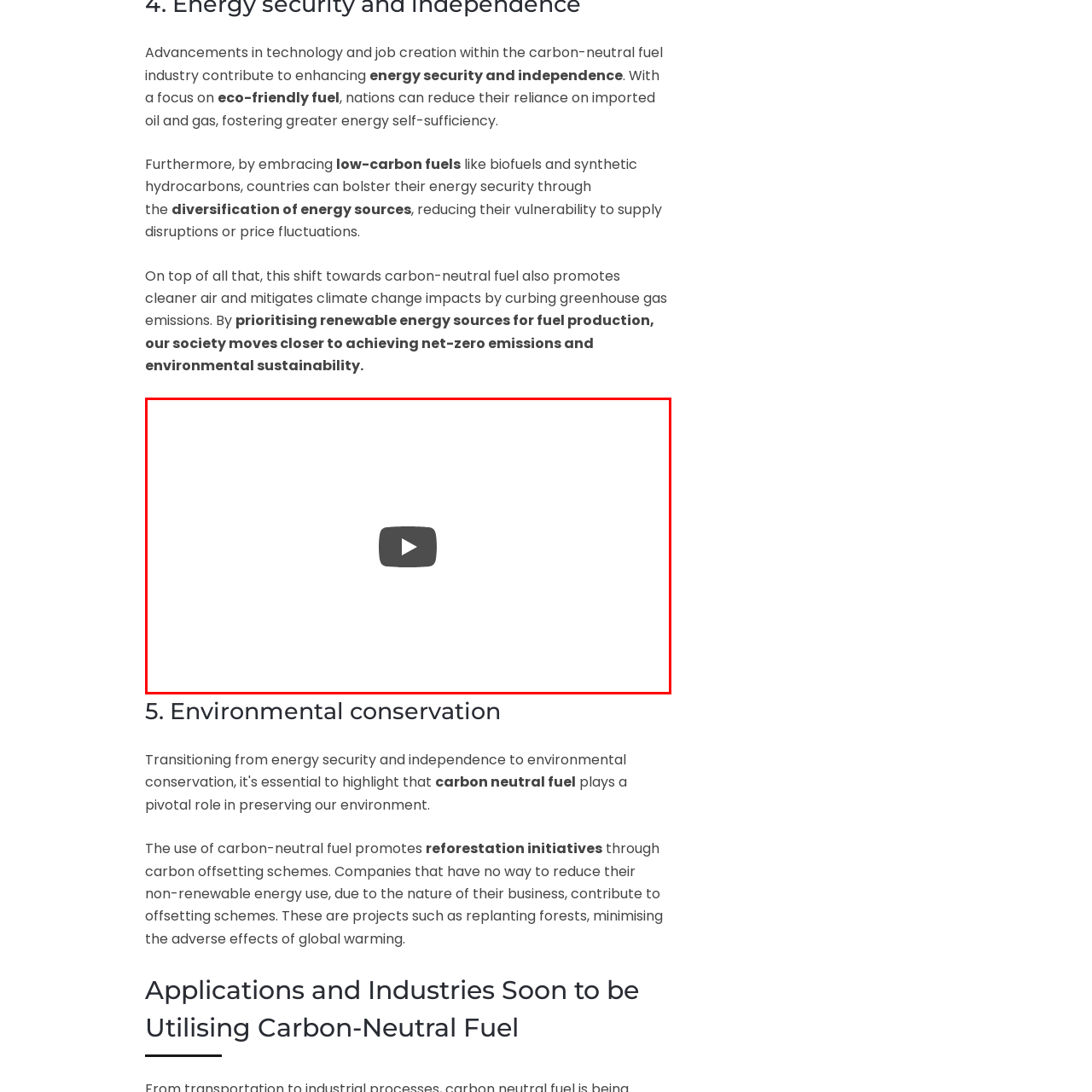Observe the image confined by the red frame and answer the question with a single word or phrase:
What is the ultimate goal of using renewable energy sources?

Achieving net-zero emissions